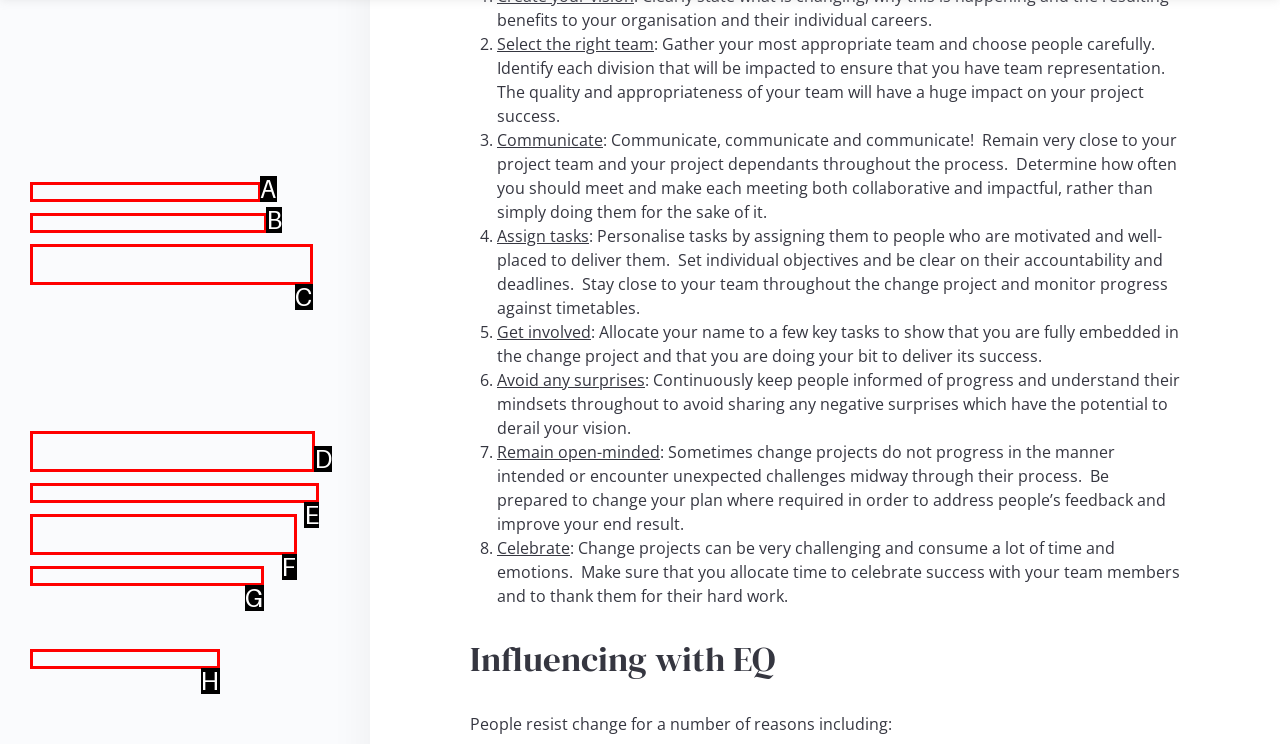Given the element description: Cash Optimization Strategies, choose the HTML element that aligns with it. Indicate your choice with the corresponding letter.

H